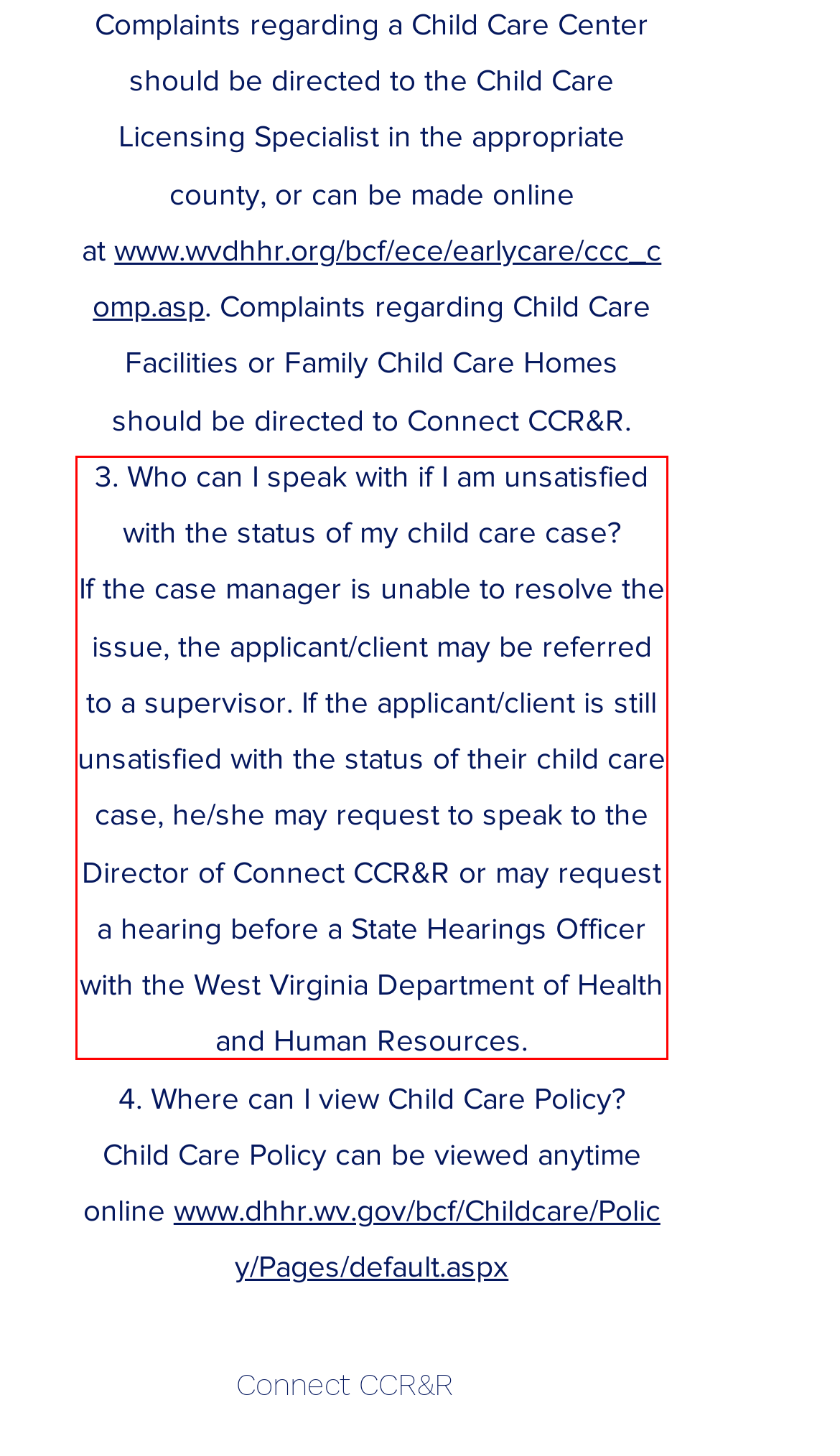With the provided screenshot of a webpage, locate the red bounding box and perform OCR to extract the text content inside it.

Who can I speak with if I am unsatisfied with the status of my child care case? If the case manager is unable to resolve the issue, the applicant/client may be referred to a supervisor. If the applicant/client is still unsatisfied with the status of their child care case, he/she may request to speak to the Director of Connect CCR&R or may request a hearing before a State Hearings Officer with the West Virginia Department of Health and Human Resources.